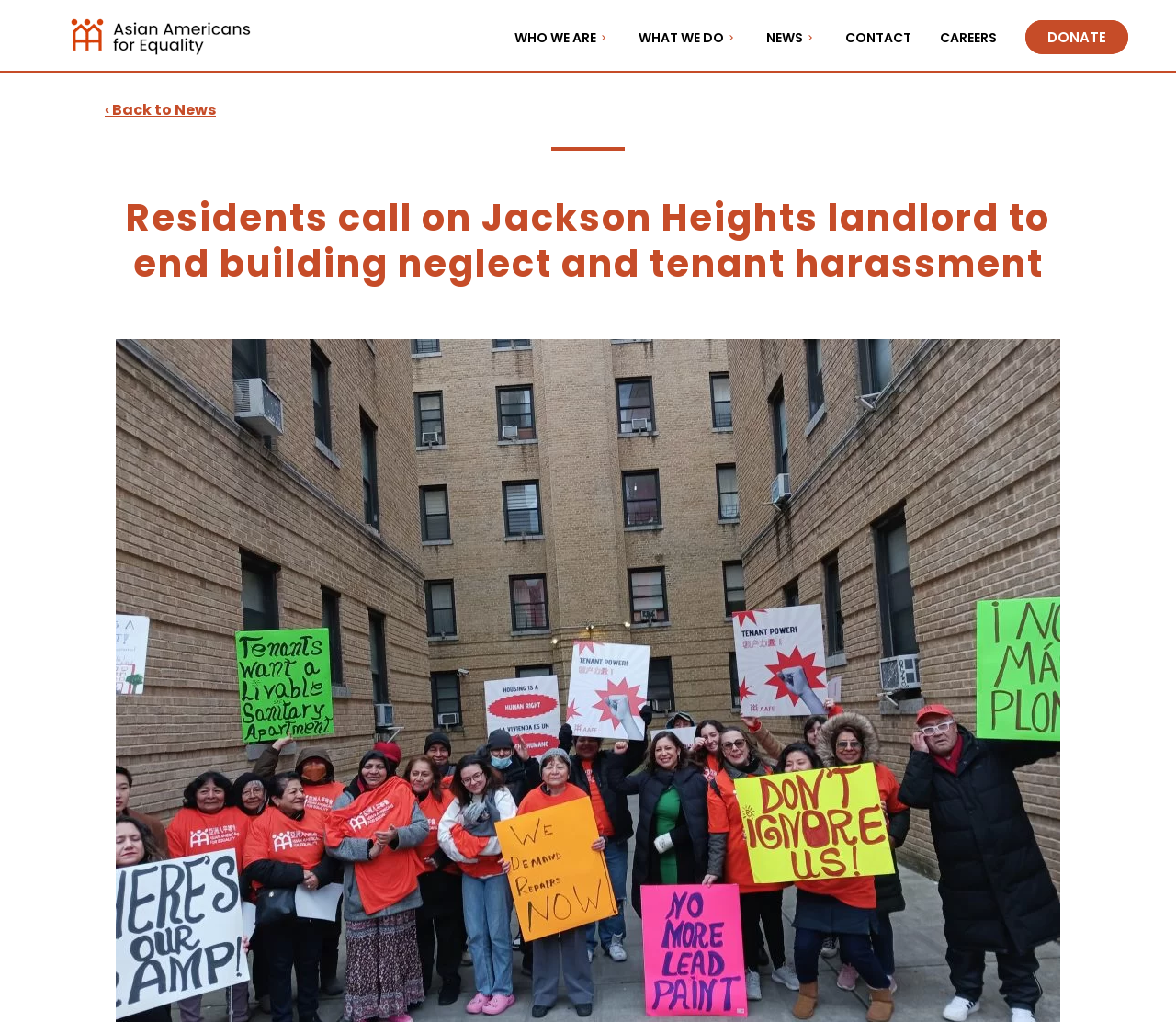Reply to the question with a single word or phrase:
What are the main sections of the website?

WHO WE ARE, WHAT WE DO, News, Contact, Careers, Donate